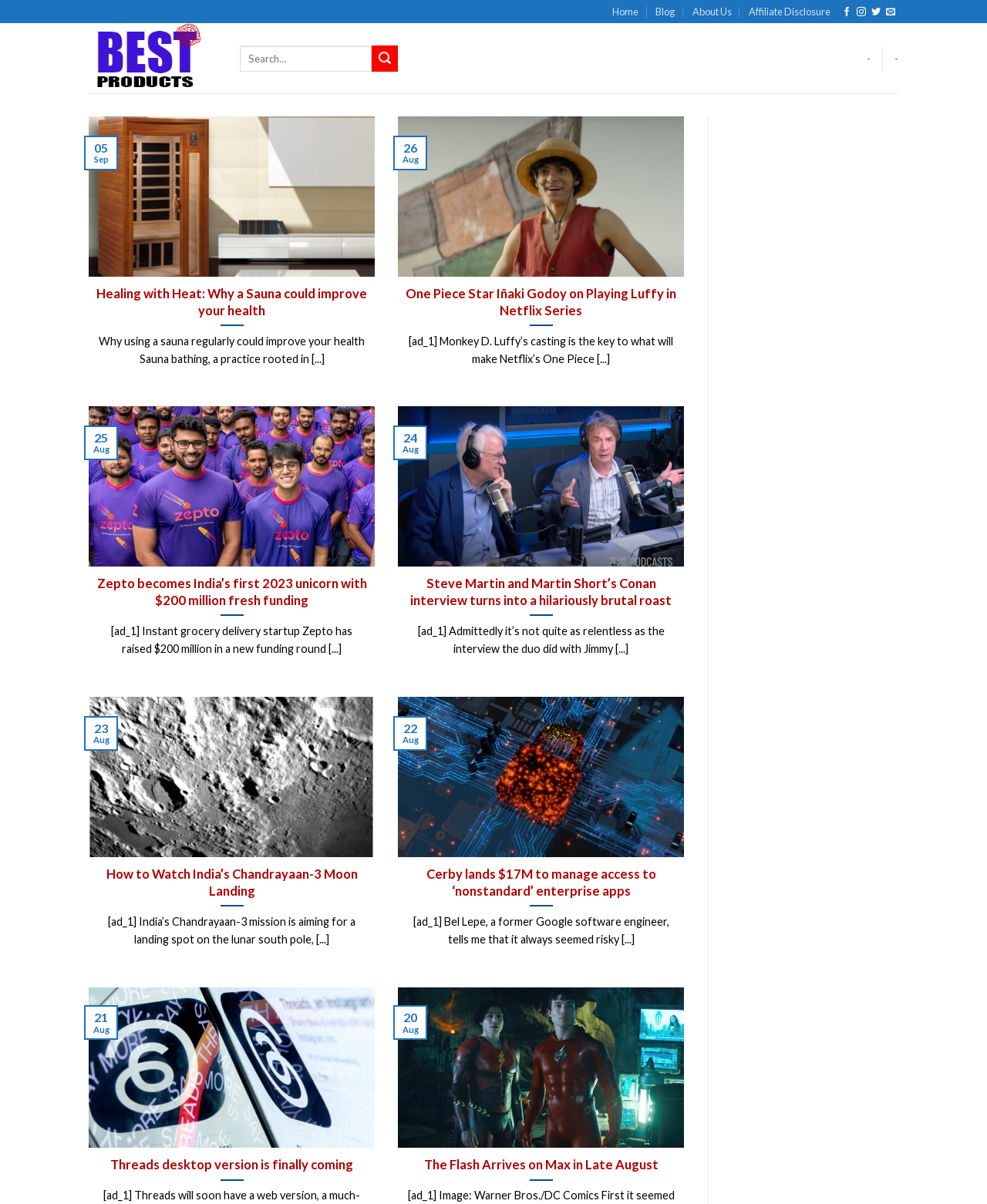Highlight the bounding box coordinates of the element that should be clicked to carry out the following instruction: "Read about Best Amazon Sauna 2023". The coordinates must be given as four float numbers ranging from 0 to 1, i.e., [left, top, right, bottom].

[0.09, 0.097, 0.38, 0.319]